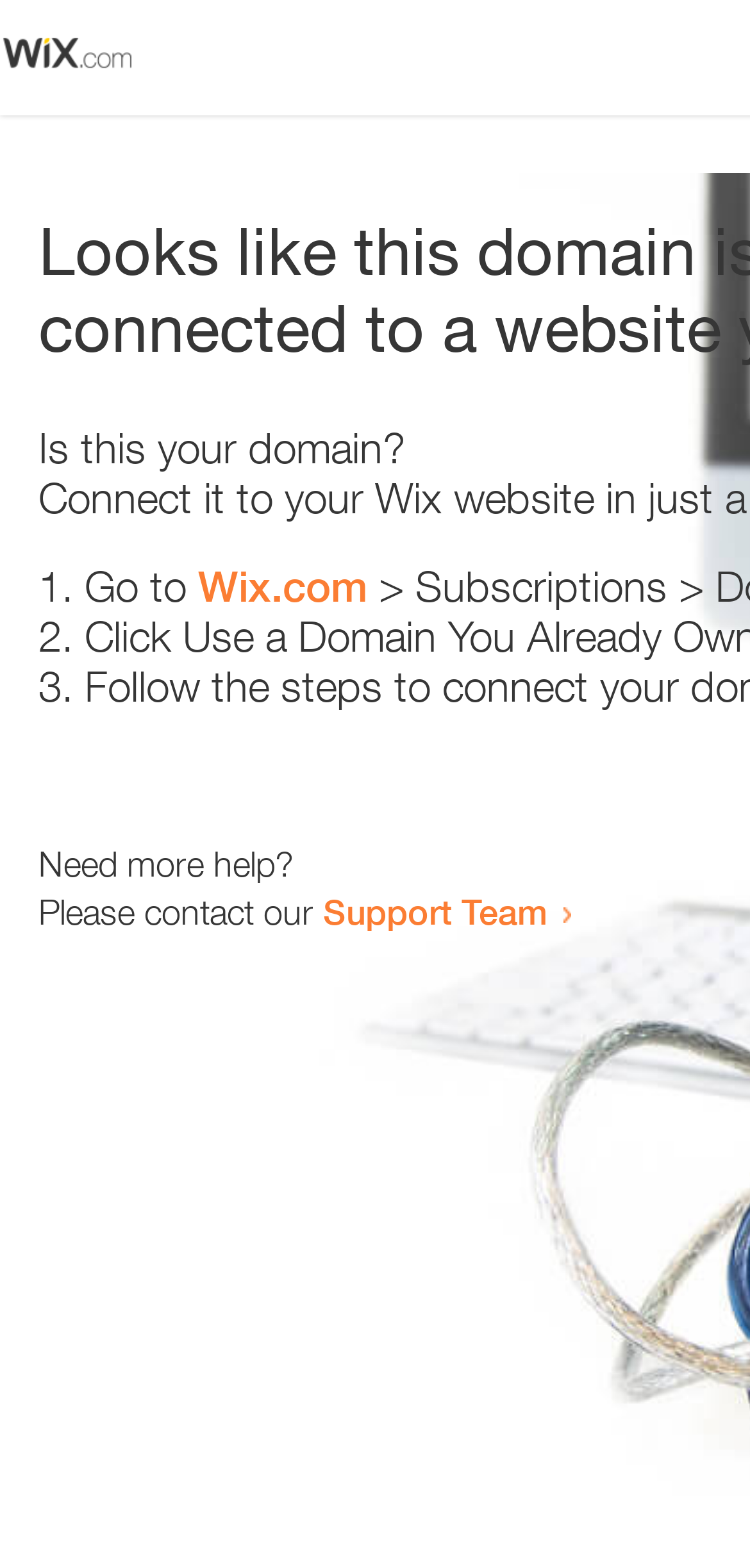Given the element description: "Support Team", predict the bounding box coordinates of the UI element it refers to, using four float numbers between 0 and 1, i.e., [left, top, right, bottom].

[0.431, 0.568, 0.731, 0.595]